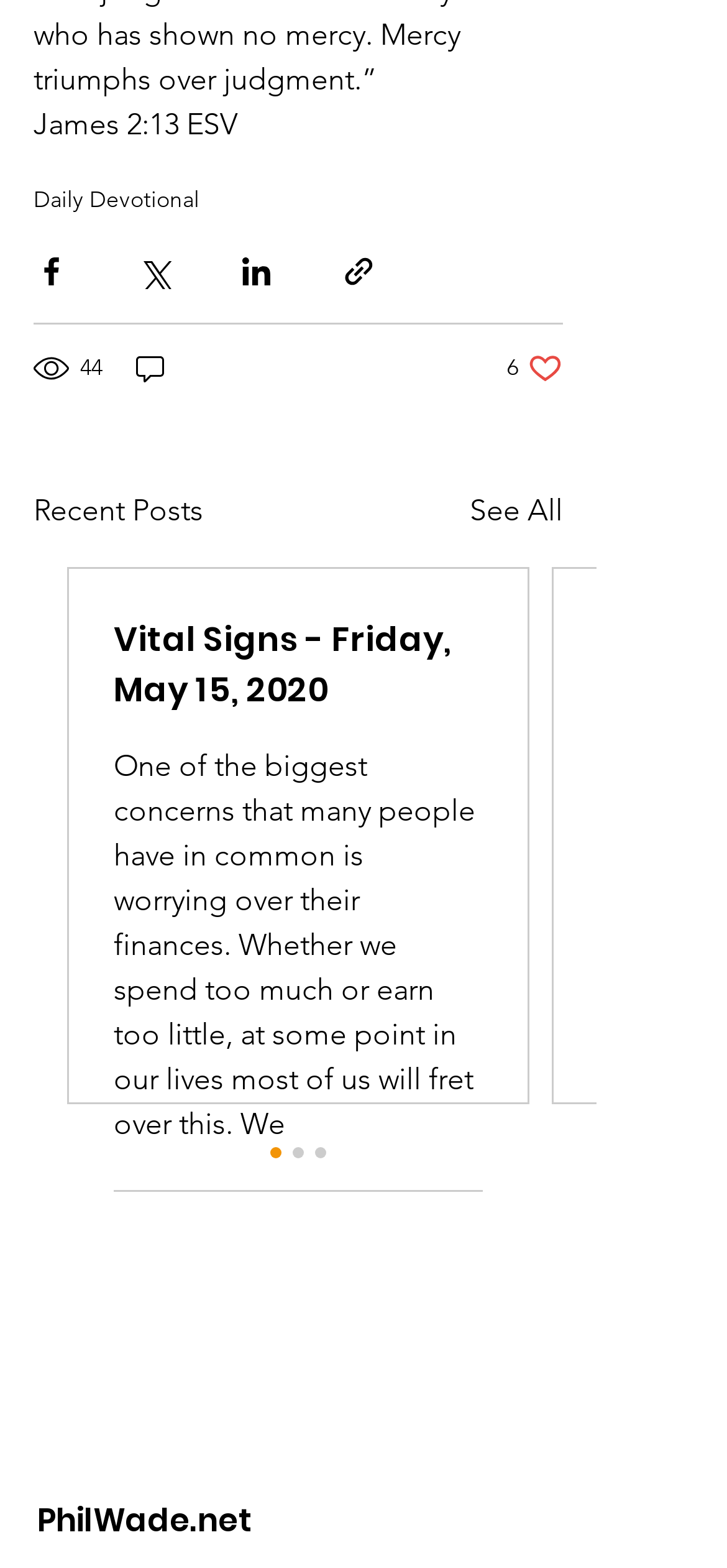Locate the bounding box coordinates of the clickable region necessary to complete the following instruction: "Click on the 'Daily Devotional' link". Provide the coordinates in the format of four float numbers between 0 and 1, i.e., [left, top, right, bottom].

[0.046, 0.117, 0.274, 0.135]